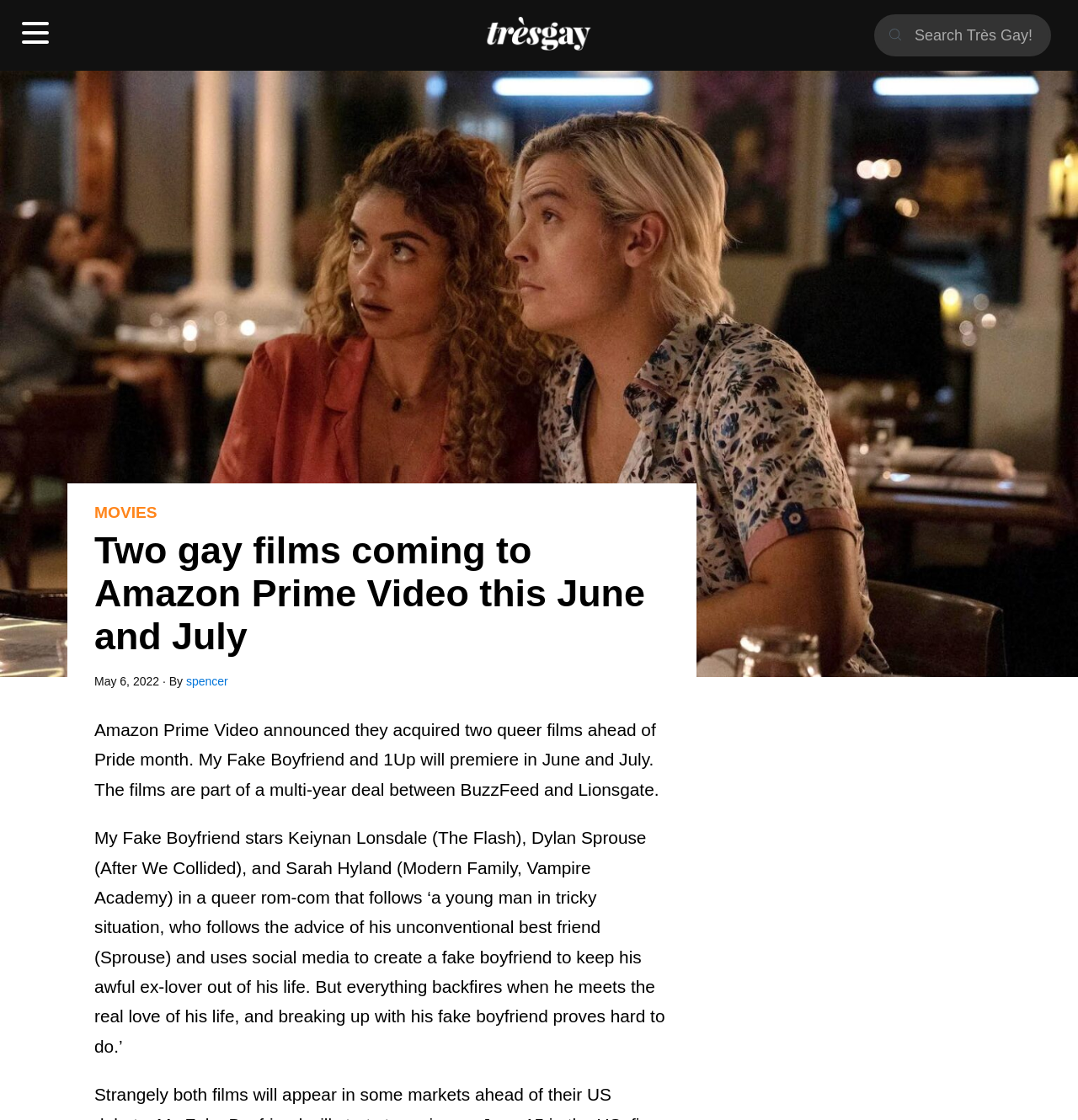Who is the author of the article?
Based on the image content, provide your answer in one word or a short phrase.

Spencer